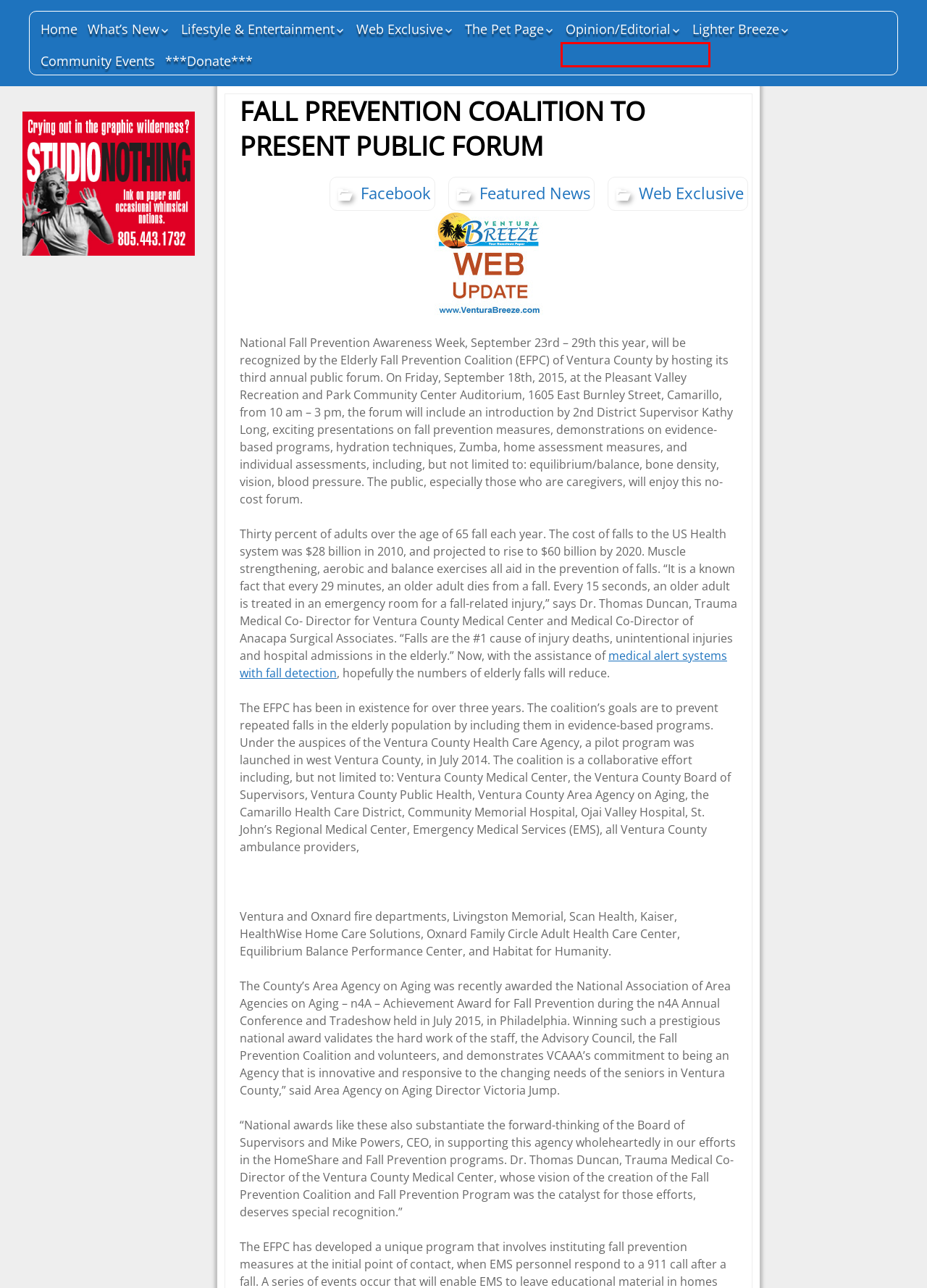You are presented with a screenshot of a webpage containing a red bounding box around a particular UI element. Select the best webpage description that matches the new webpage after clicking the element within the bounding box. Here are the candidates:
A. Recreation and Outdoors – Ventura Breeze
B. Cartoons – Ventura Breeze
C. Horoscopes – Ventura Breeze
D. The Pet Page – Ventura Breeze
E. Police Reports – Ventura Breeze
F. Sudoku – Ventura Breeze
G. News and Notes – Ventura Breeze
H. Mailbox – Ventura Breeze

H